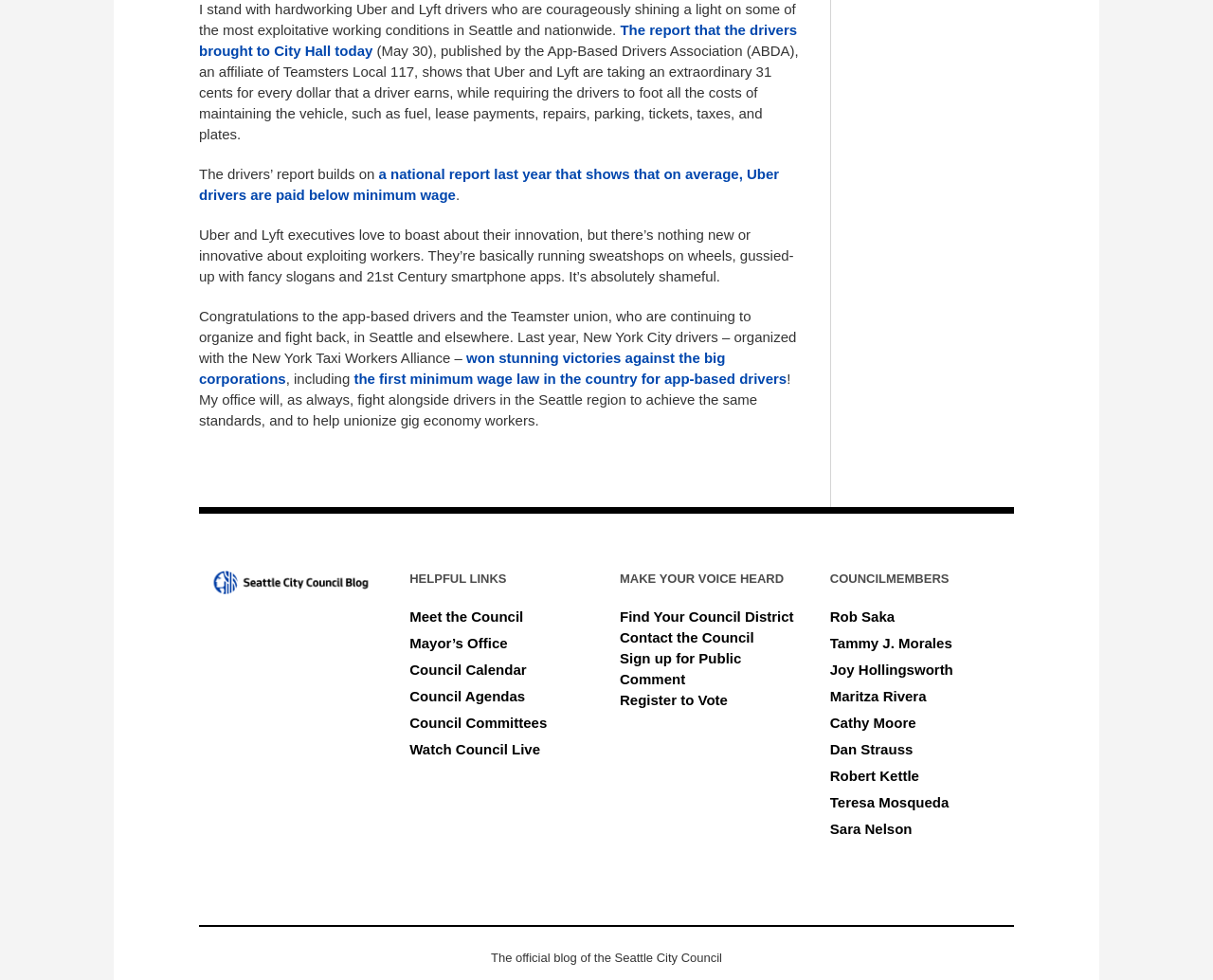Given the description "Contact the Council", determine the bounding box of the corresponding UI element.

[0.511, 0.642, 0.622, 0.659]